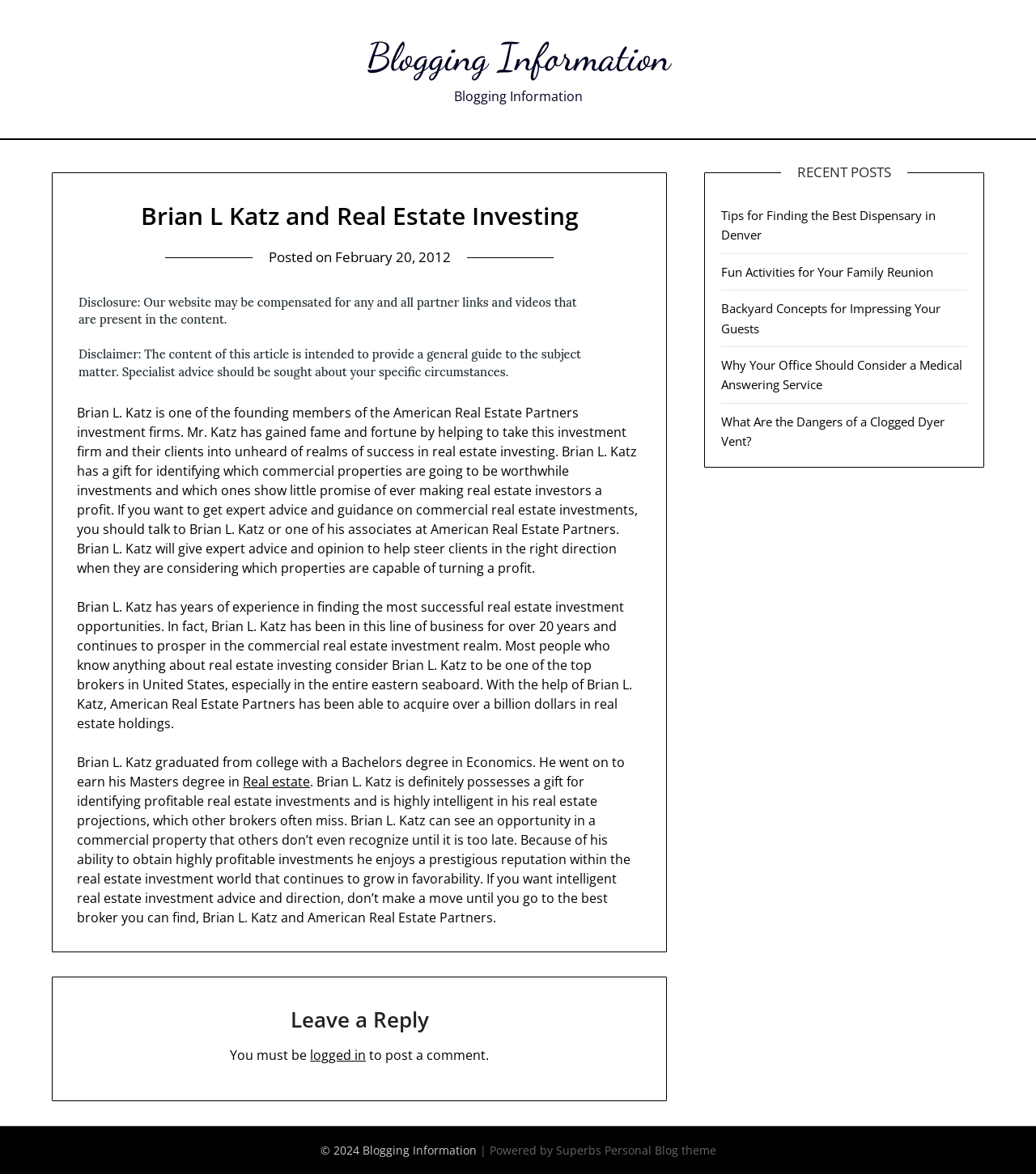Highlight the bounding box coordinates of the region I should click on to meet the following instruction: "Click on 'Blogging Information'".

[0.354, 0.029, 0.646, 0.068]